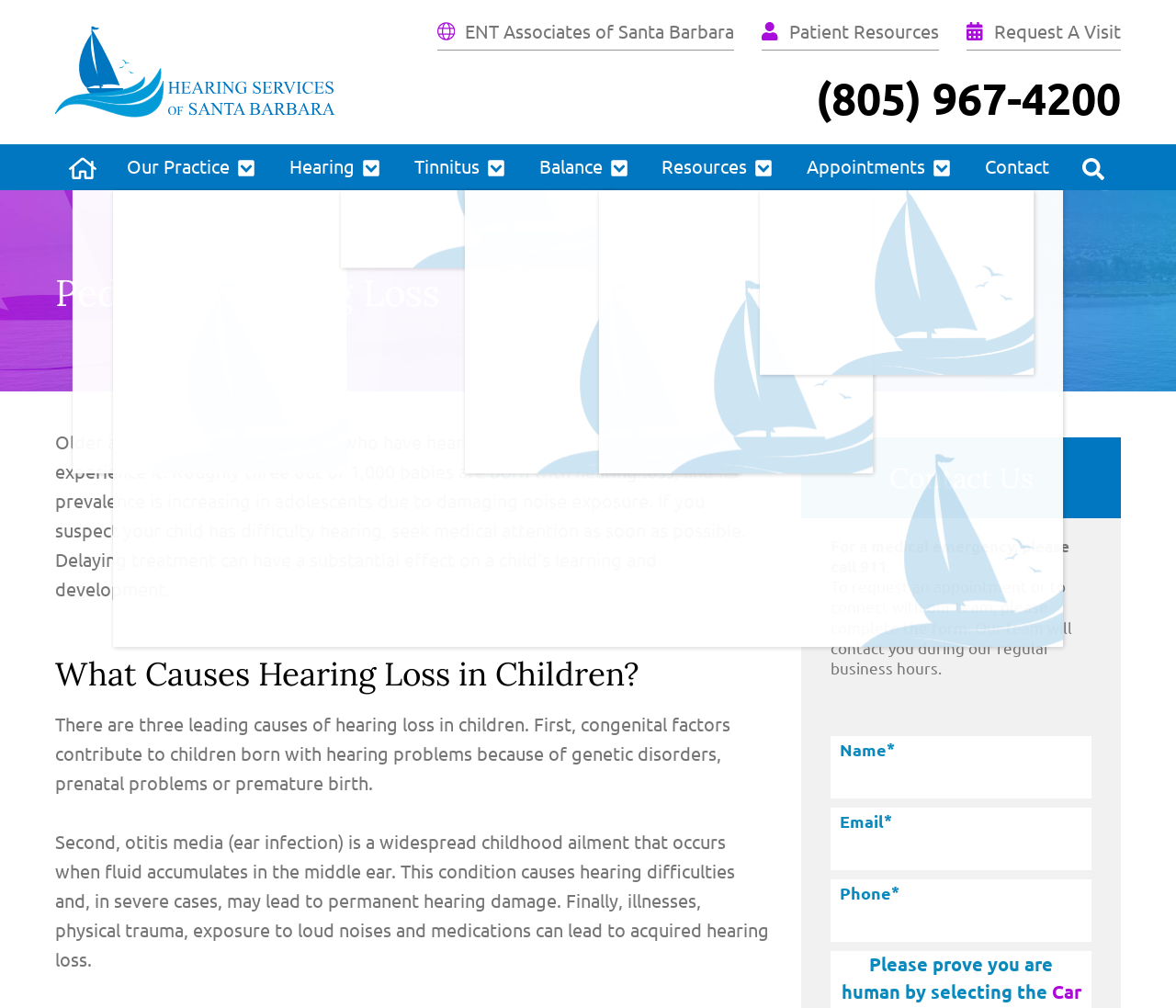Use the information in the screenshot to answer the question comprehensively: What is the prevalence of hearing loss in babies?

According to the webpage, roughly three out of 1,000 babies are born with hearing loss, which is mentioned in the first paragraph of the webpage.